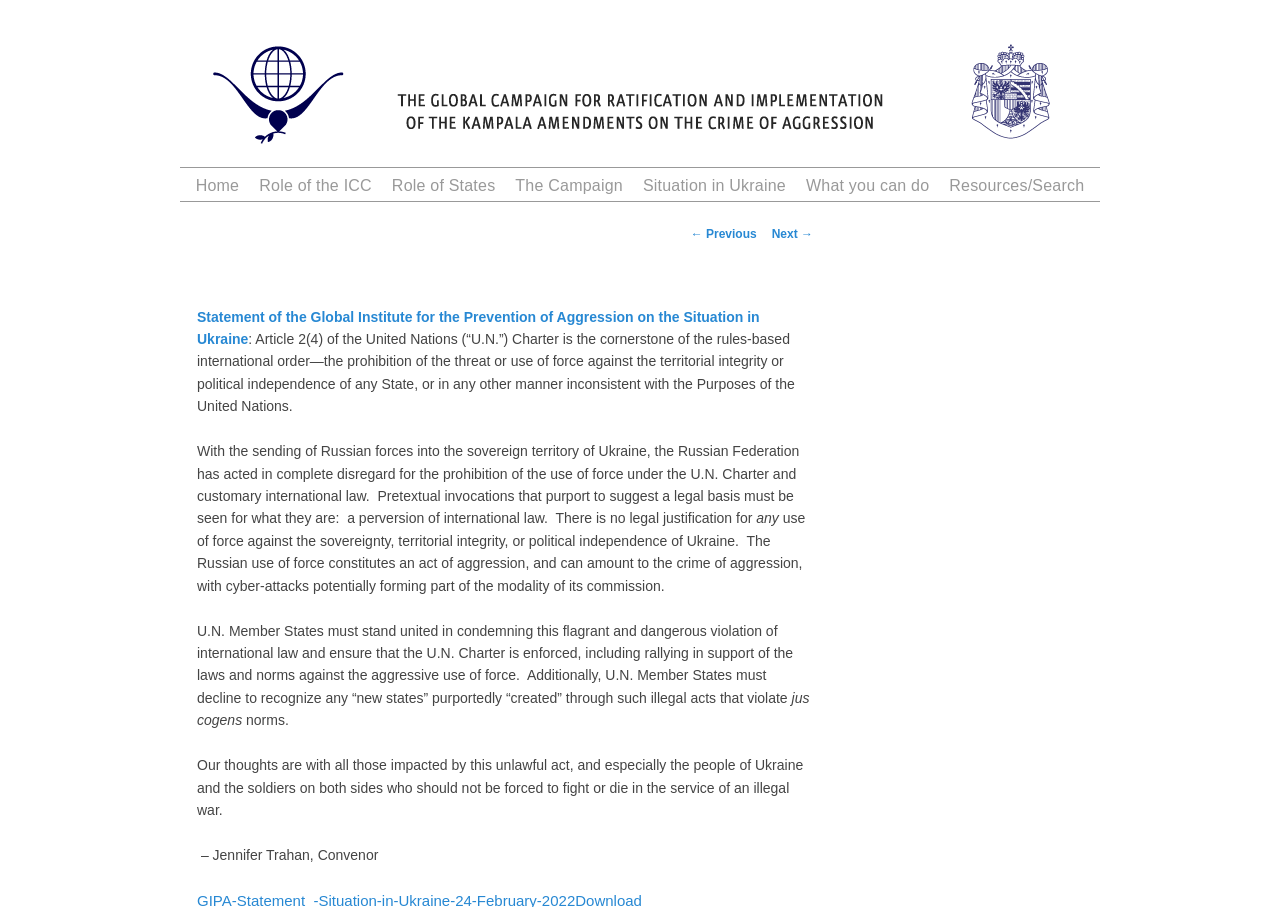What is the name of the institute?
Using the image, provide a concise answer in one word or a short phrase.

Global Institute for the Prevention of Aggression